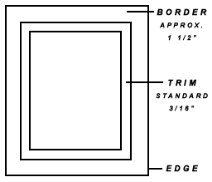Describe every significant element in the image thoroughly.

This image illustrates the layout and dimensions of a plaque mounting design, depicting different components related to the plaque's structure. It displays labeled sections indicating the "Border," "Trim," and "Edge," with measurements specified to guide users in understanding the standard sizes. The border is approximately 1 1/2 inches, while the trim is noted to be standard at 3/16 inches. This informative diagram serves as a reference for those selecting or customizing plaque mounts, ensuring clarity in dimensions and enhancing the overall aesthetics of any displayed artwork.